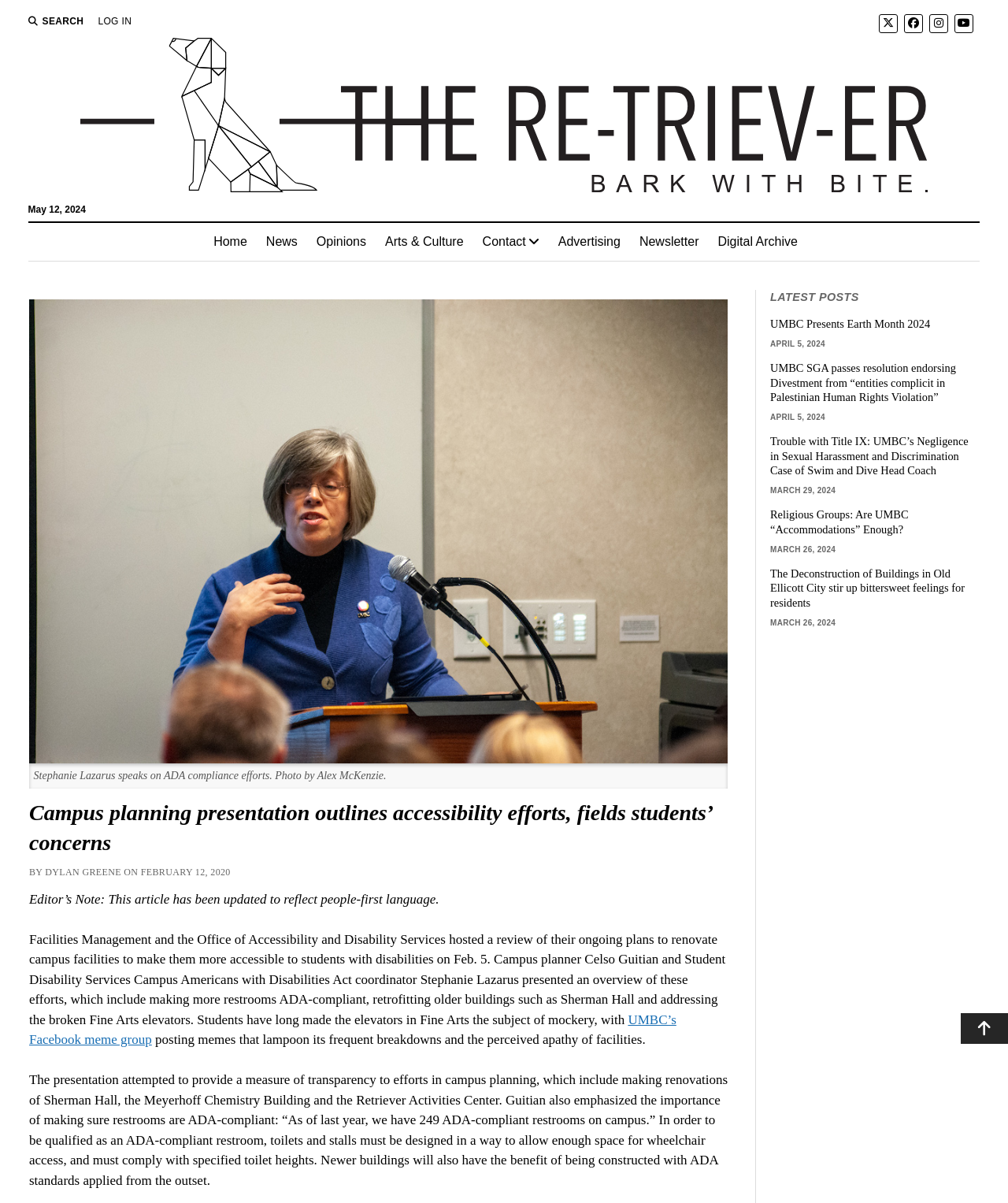Provide an in-depth caption for the elements present on the webpage.

The webpage is a news article from "The Retriever" with a focus on campus planning and accessibility efforts. At the top, there is a search button and a login link, followed by social media links to Twitter, Facebook, Instagram, and YouTube. The website's logo, "The Retriever", is displayed prominently, along with a date "May 12, 2024".

Below the logo, there is a navigation menu with links to different sections of the website, including "Home", "News", "Opinions", "Arts & Culture", "Contact", "Advertising", "Newsletter", and "Digital Archive".

The main article is titled "Campus planning presentation outlines accessibility efforts, fields students’ concerns" and features a photo of Stephanie Lazarus speaking on ADA compliance efforts. The article discusses the efforts of Facilities Management and the Office of Accessibility and Disability Services to renovate campus facilities to make them more accessible to students with disabilities.

The article is divided into several paragraphs, with headings and subheadings. There are also links to other articles and resources, including UMBC's Facebook meme group. The text describes the presentation by campus planner Celso Guitian and Student Disability Services Campus Americans with Disabilities Act coordinator Stephanie Lazarus, which covered topics such as making restrooms ADA-compliant and retrofitting older buildings.

On the right side of the page, there is a section titled "LATEST POSTS" with links to other news articles, including "UMBC Presents Earth Month 2024", "UMBC SGA passes resolution endorsing Divestment from “entities complicit in Palestinian Human Rights Violation”", and "Trouble with Title IX: UMBC’s Negligence in Sexual Harassment and Discrimination Case of Swim and Dive Head Coach". Each article has a date listed below the title.

At the bottom of the page, there is a button to scroll to the top of the page.